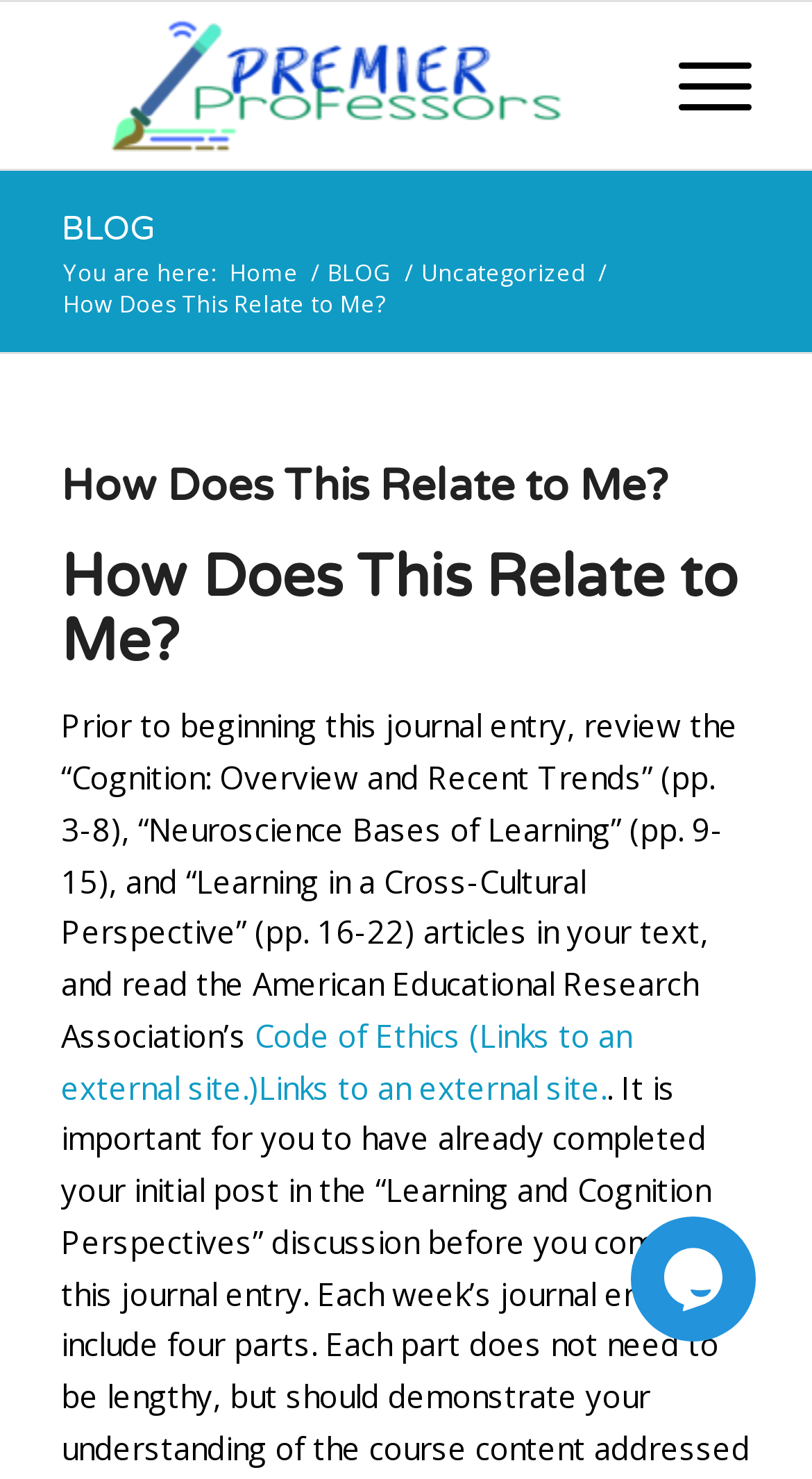Find the bounding box coordinates of the area to click in order to follow the instruction: "read the article How Does This Relate to Me?".

[0.075, 0.31, 0.925, 0.349]